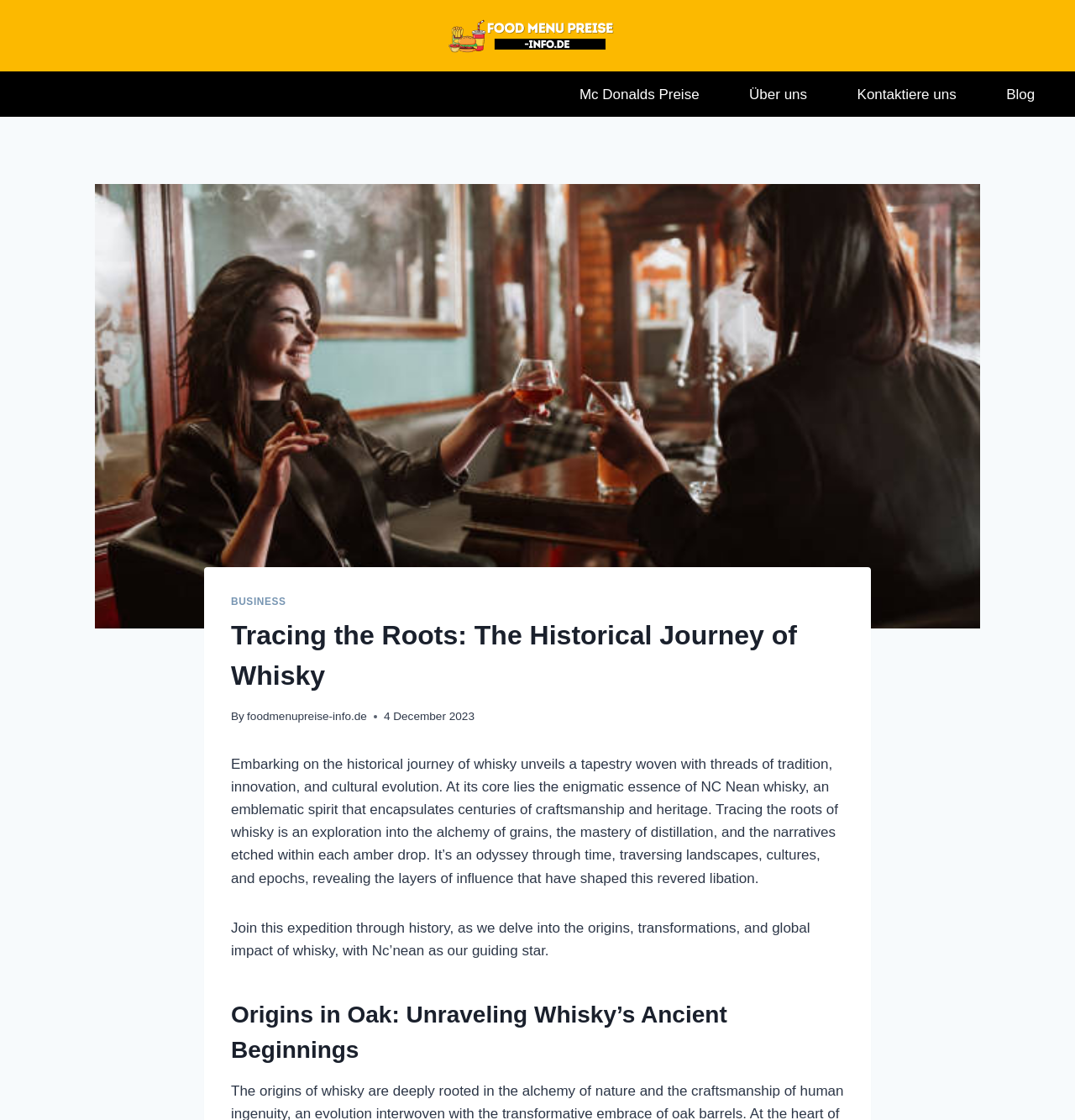What is the format of the date mentioned?
We need a detailed and exhaustive answer to the question. Please elaborate.

The date '4 December 2023' is mentioned in the format of day, month, and year, which is a common format used to represent dates.